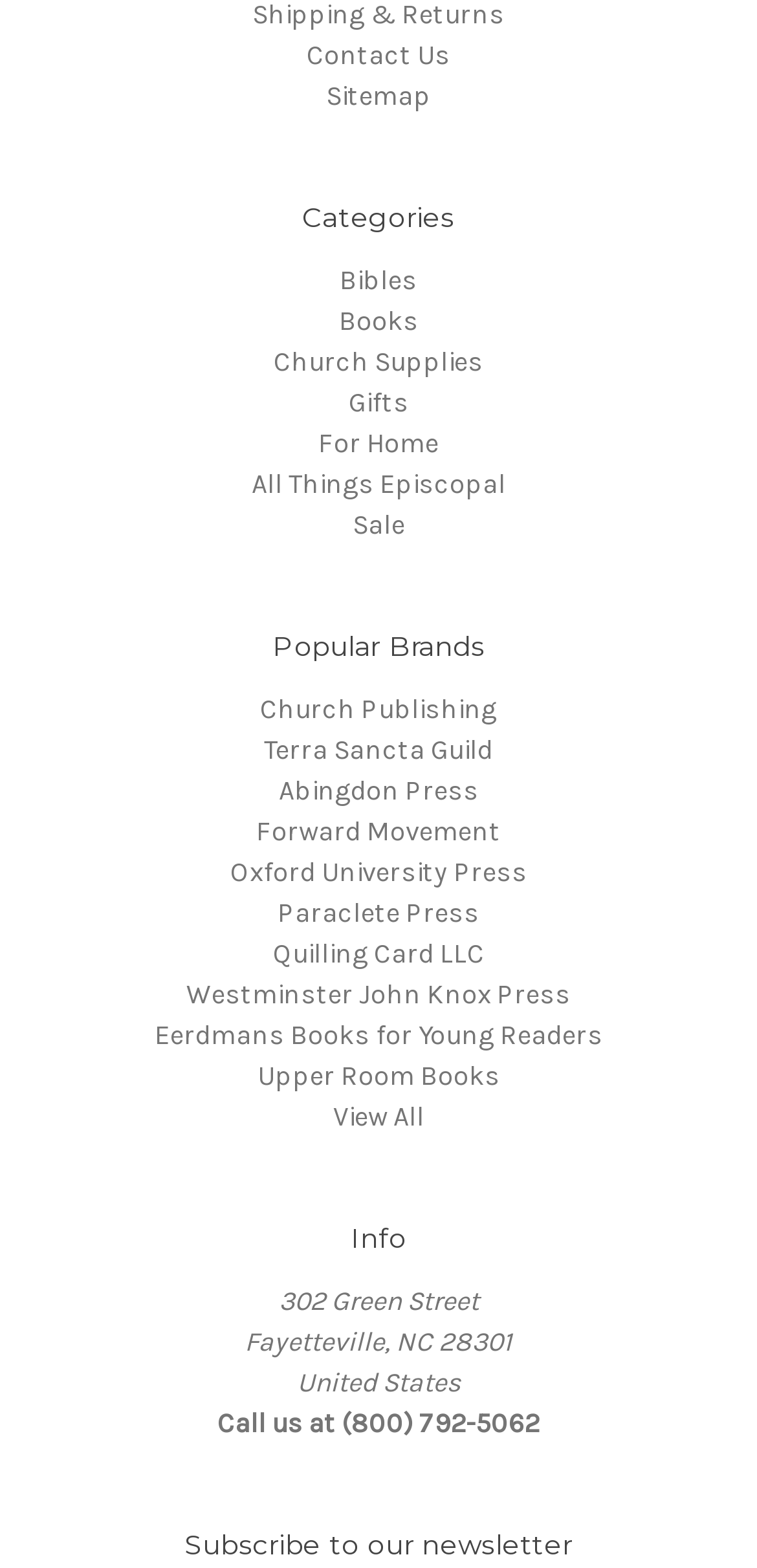Please give a succinct answer to the question in one word or phrase:
What is the purpose of the 'View All' link?

To view all popular brands